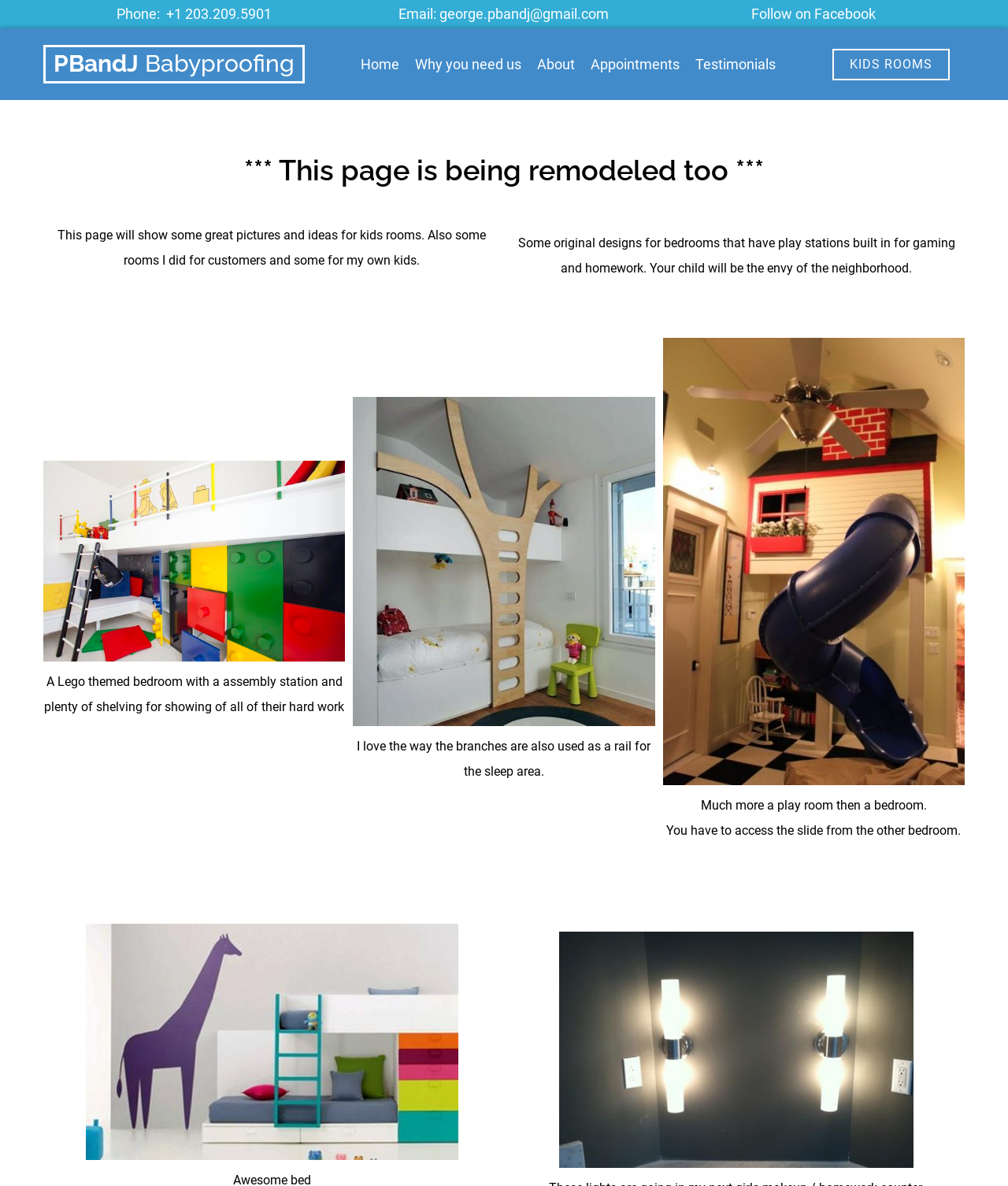Give an extensive and precise description of the webpage.

This webpage is about PBandJ Babyproofing, specifically focusing on kids' rooms. At the top, there is a section with contact information, including a phone number, email address, and a link to follow on Facebook. Below this section, there is a heading that reads "PBandJ Babyproofing" and a navigation menu with links to "Home", "Why you need us", "About", "Appointments", and "Testimonials".

The main content of the page is divided into sections, each featuring a different kids' room design. There is a heading that announces that the page is being remodeled, followed by a brief introduction to the page's content. The first section showcases a room with a play station built into the bedroom, accompanied by an image. The text describes the design as an original concept that combines gaming and homework areas.

Below this section, there is another image, this time of a Lego-themed bedroom with an assembly station and shelving. The accompanying text highlights the unique features of this design. The next section features an image of a bedroom with a sleep area surrounded by branches, which also serve as a rail. The text praises the creativity of this design.

Further down the page, there are more images of kids' rooms, each with its own unique features. One room is designed more as a playroom than a bedroom, with a slide that can be accessed from another bedroom. The final two images show additional kids' room designs, but without accompanying text.

Throughout the page, there are a total of six images, each showcasing a different kids' room design. The text provides brief descriptions of each design, highlighting their unique features and creative elements.